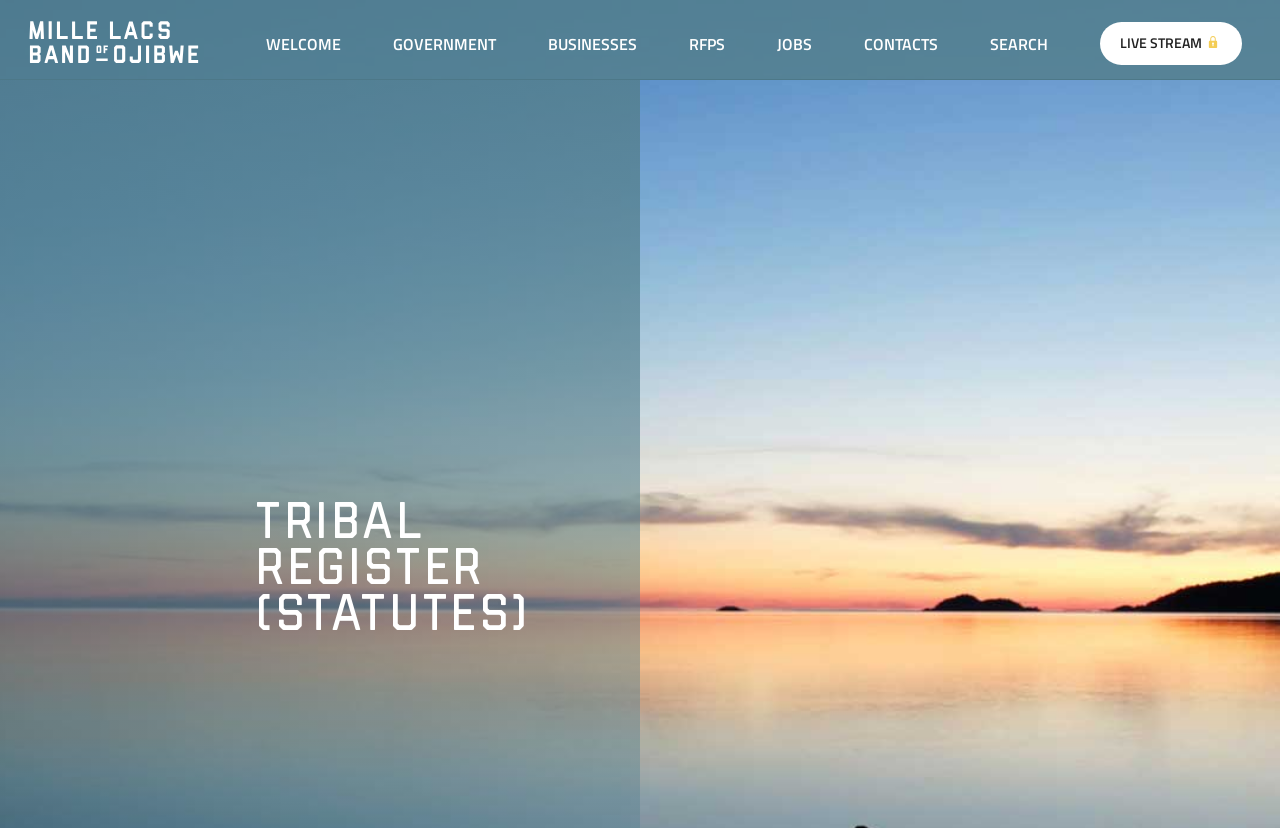Identify and provide the bounding box for the element described by: "Live Stream".

[0.86, 0.027, 0.97, 0.078]